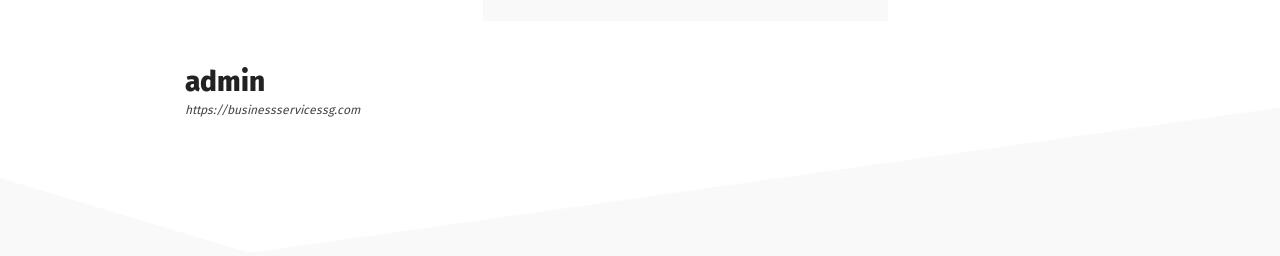Give a detailed account of everything present in the image.

The image features a clean, minimalist design with the word "admin" prominently displayed in bold typography, indicating a section or role related to administrative tasks. Below the text, there's a URL leading to "https://businessservicessg.com," suggesting a possible link to a website dedicated to business services. The layout is simple, with a white background that emphasizes the text, creating a professional and organized appearance suitable for a business or service-oriented context. This image likely serves as a header or footer for content related to administrative functions, emphasizing clarity and ease of access for users.